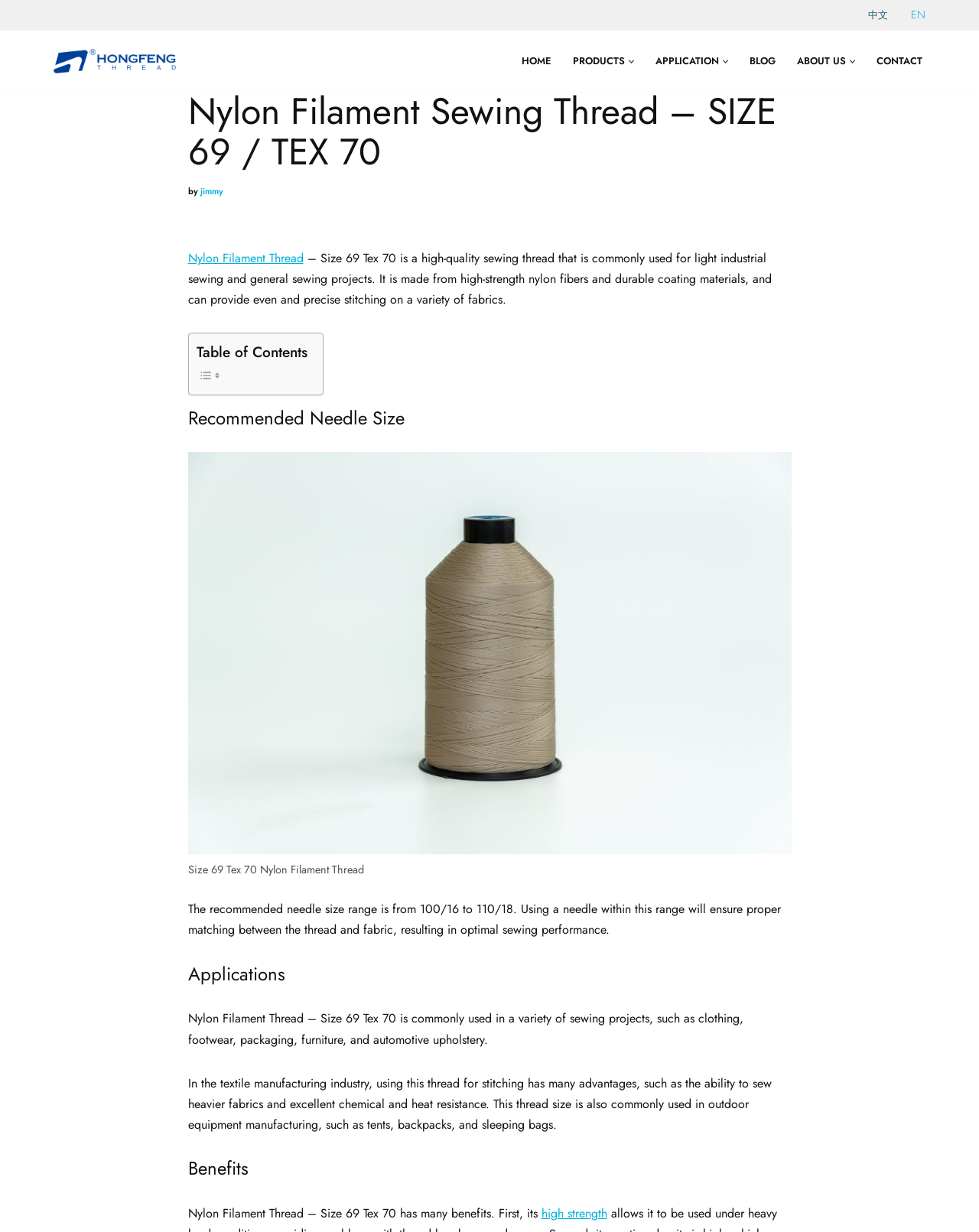Using the provided element description, identify the bounding box coordinates as (top-left x, top-left y, bottom-right x, bottom-right y). Ensure all values are between 0 and 1. Description: 中文

[0.887, 0.006, 0.907, 0.018]